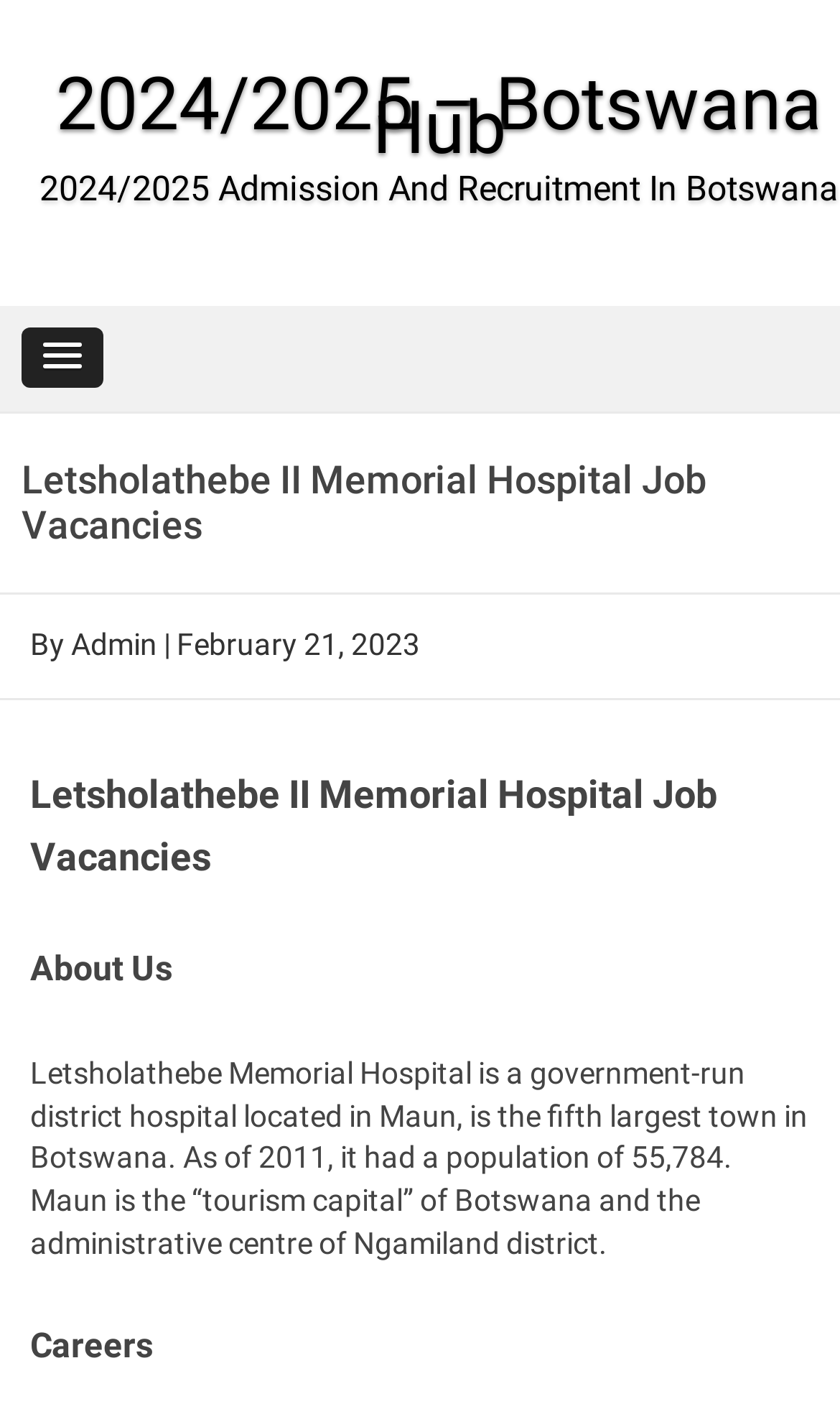What is the main topic of the webpage?
Using the visual information from the image, give a one-word or short-phrase answer.

Job Vacancies